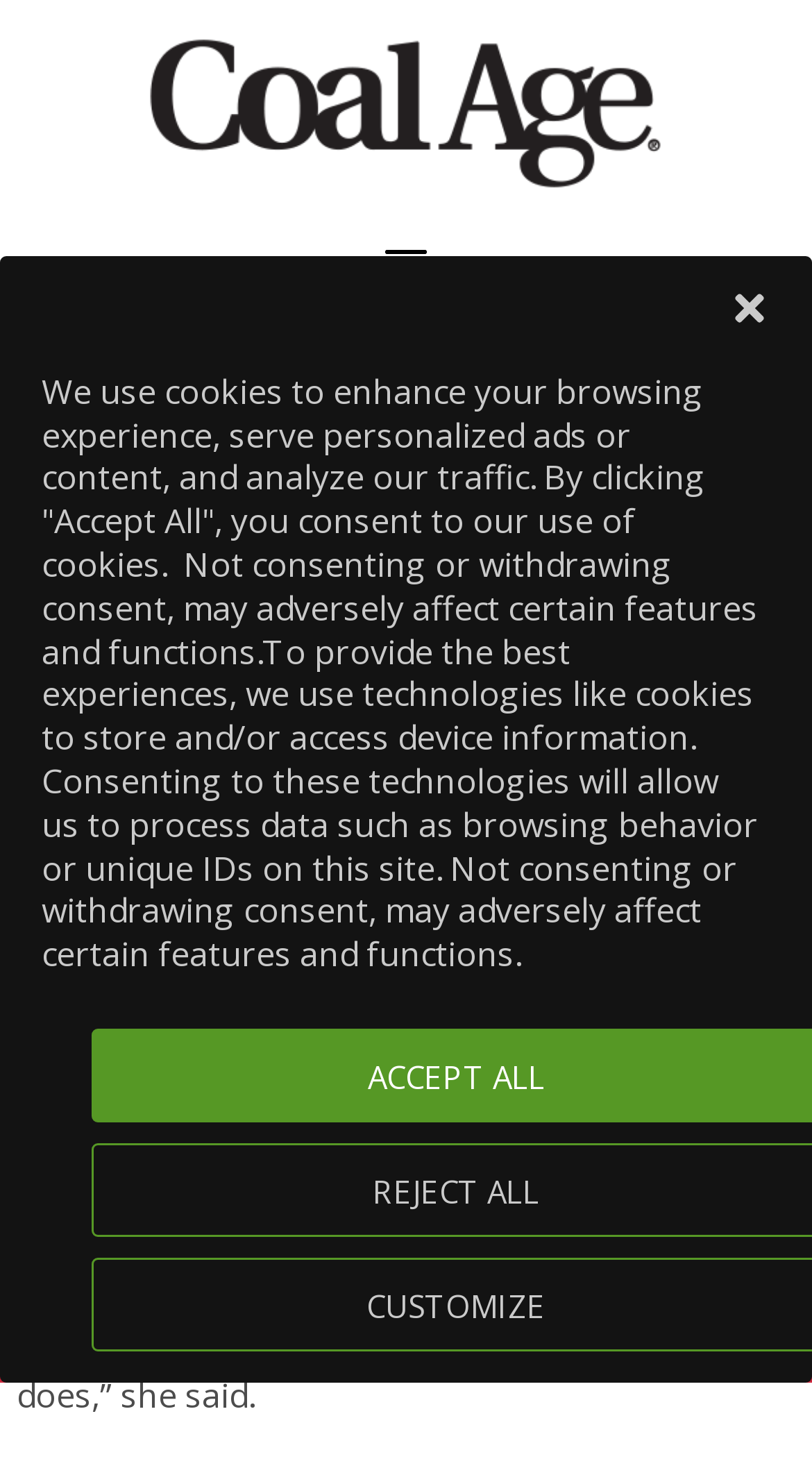Provide a brief response using a word or short phrase to this question:
What is the name of the company that received MSHA certification?

Northern Lights Technologies